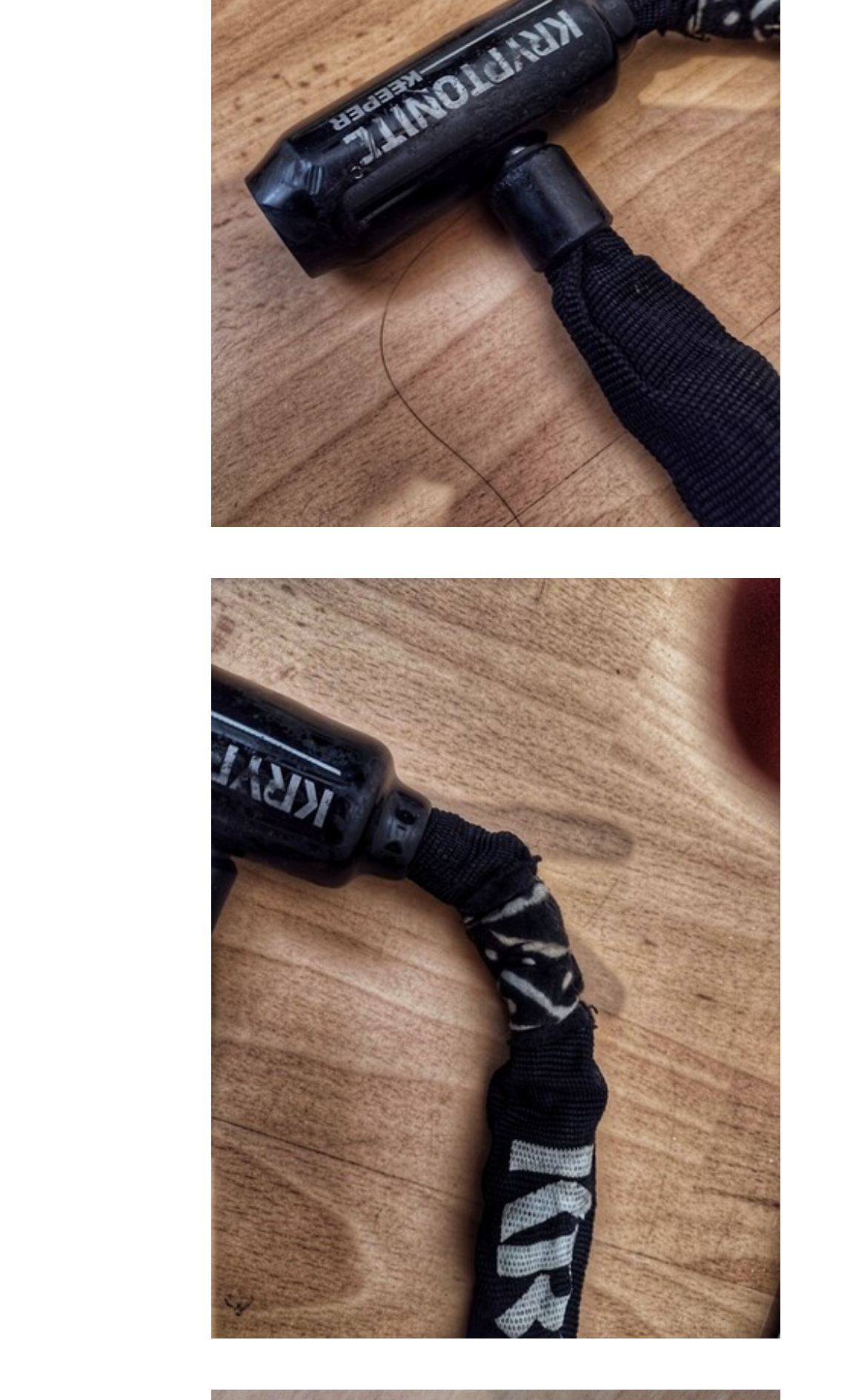Determine the bounding box coordinates for the UI element with the following description: "IMG_20220212_064433784_HDR-013000×4000 759 KB". The coordinates should be four float numbers between 0 and 1, represented as [left, top, right, bottom].

[0.242, 0.356, 0.899, 0.383]